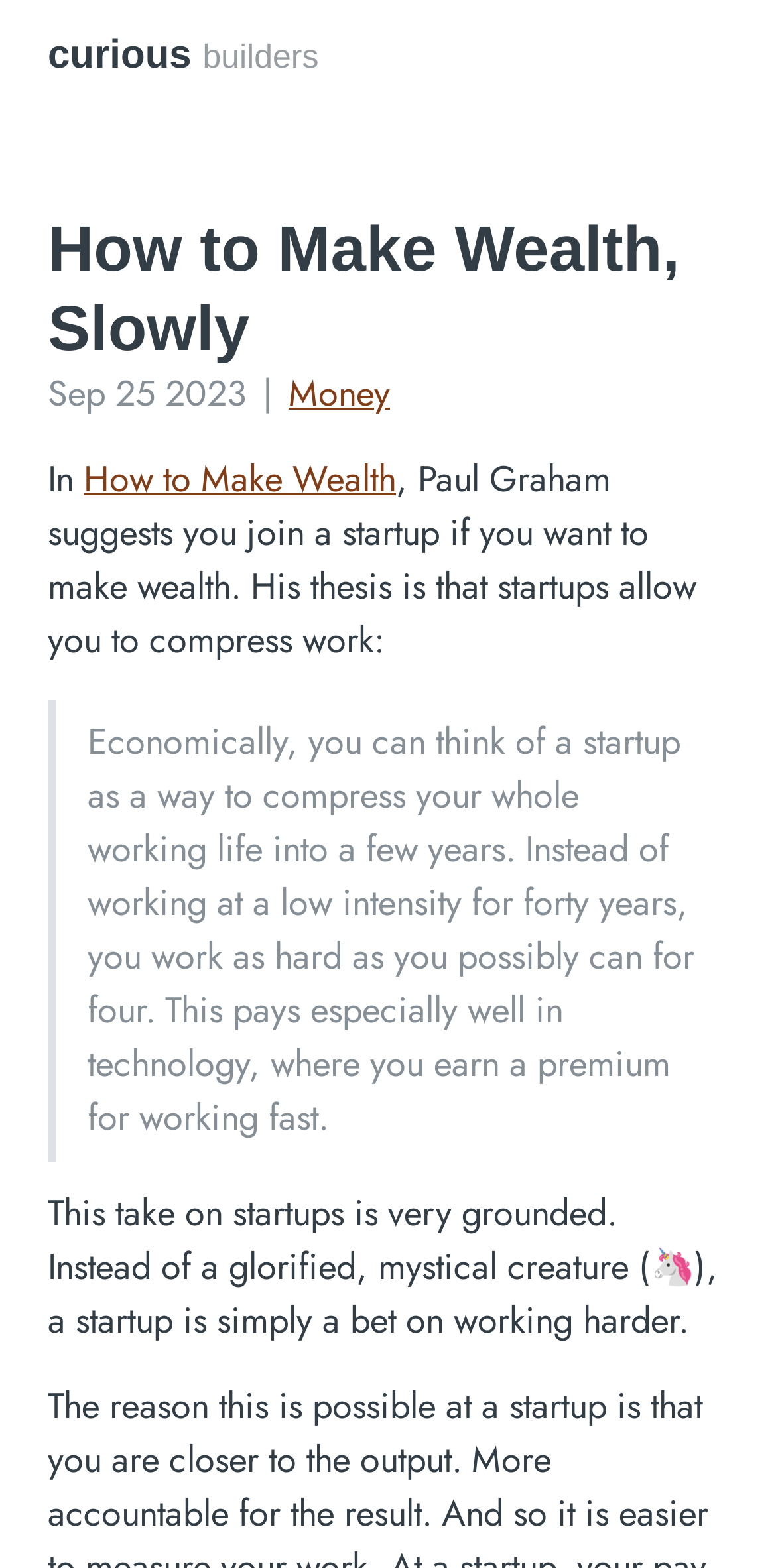Reply to the question with a single word or phrase:
Who is mentioned in the article?

Paul Graham